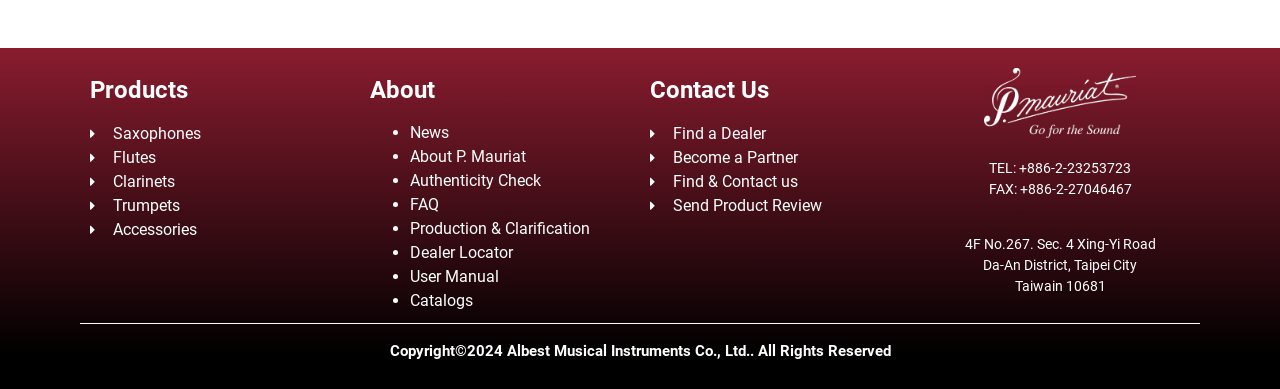Specify the bounding box coordinates of the area that needs to be clicked to achieve the following instruction: "View About P. Mauriat".

[0.32, 0.377, 0.411, 0.426]